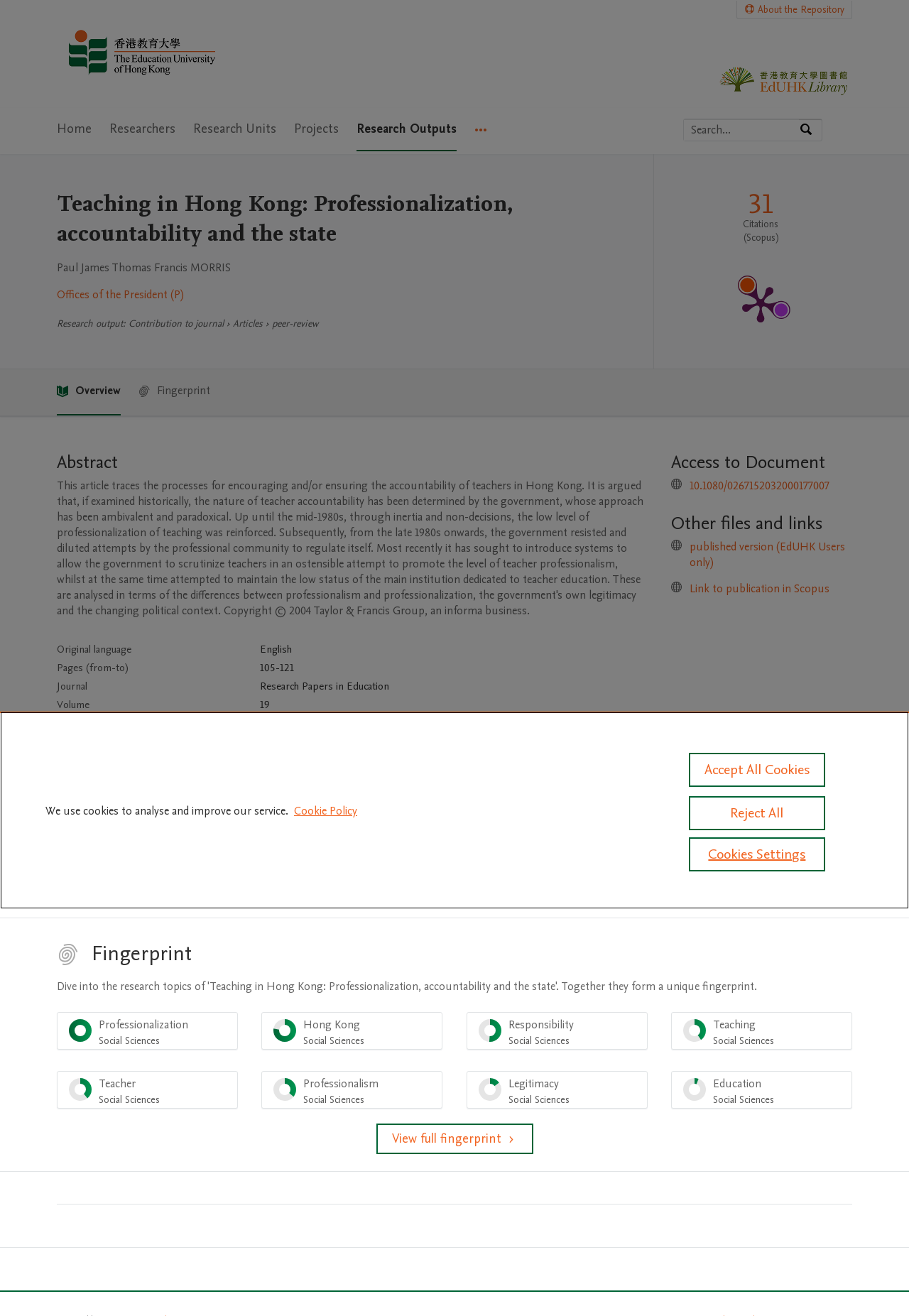What is the title of the research output?
Provide an in-depth and detailed answer to the question.

I found the answer by looking at the heading that says 'Teaching in Hong Kong: Professionalization, accountability and the state', which is the title of the research output.